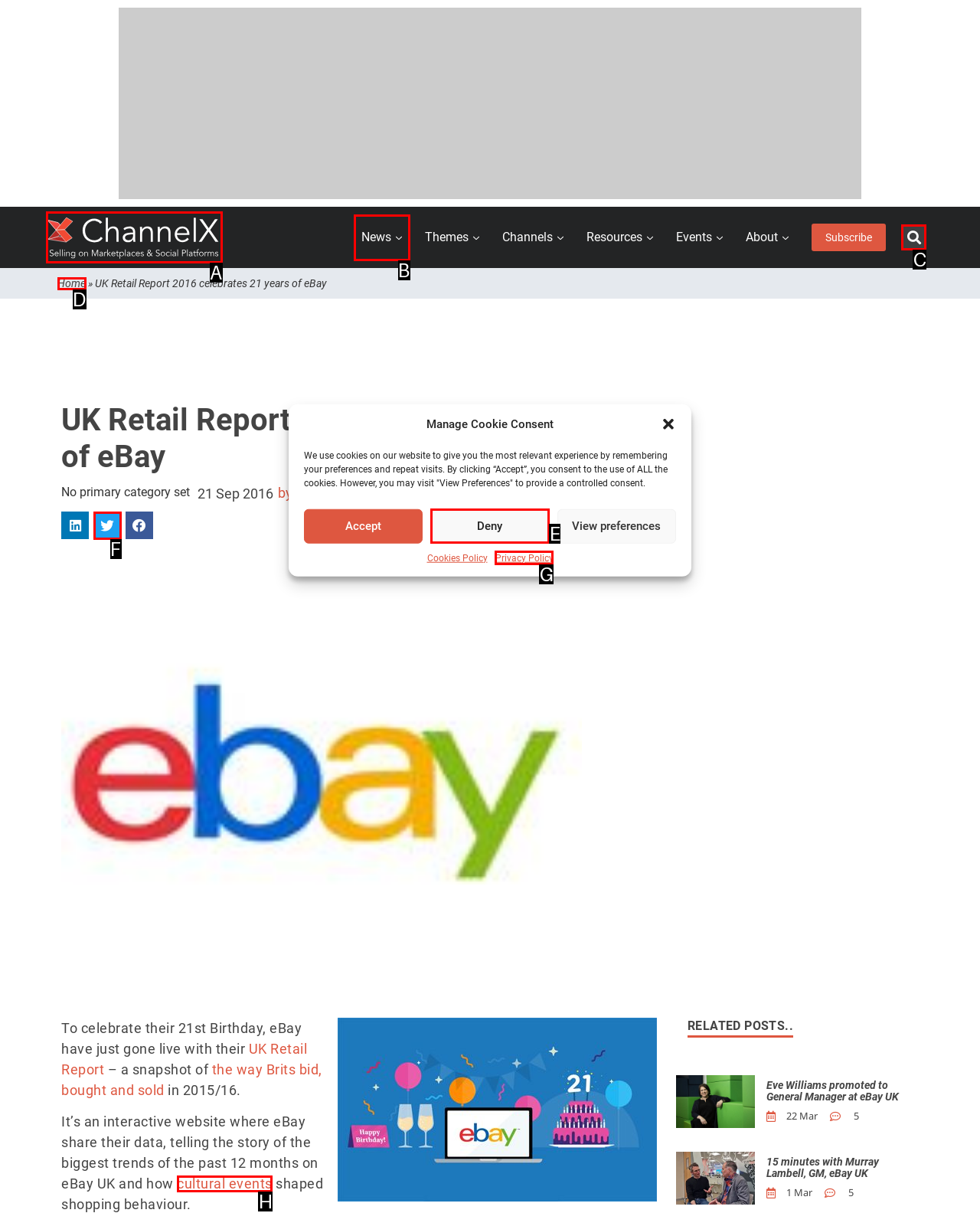Point out which UI element to click to complete this task: Search for something
Answer with the letter corresponding to the right option from the available choices.

C